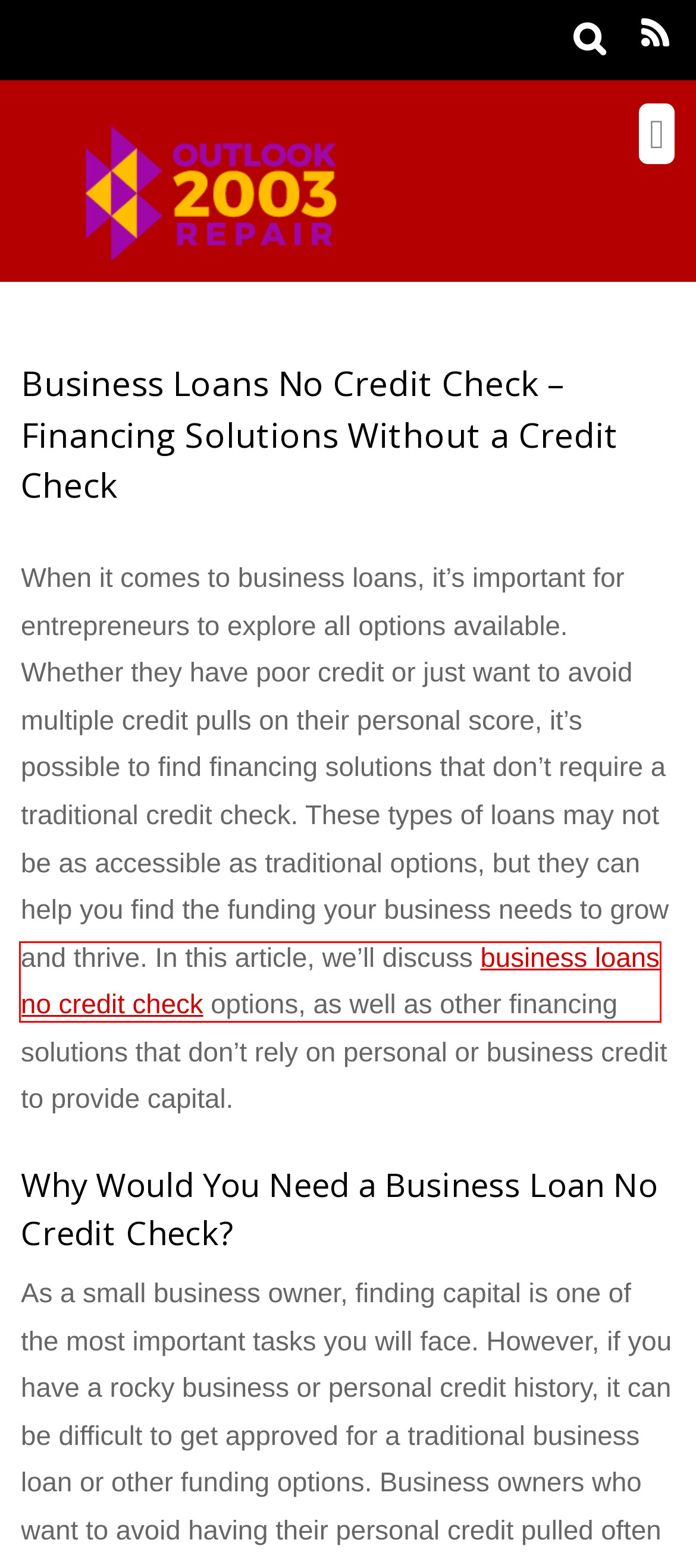Please examine the screenshot provided, which contains a red bounding box around a UI element. Select the webpage description that most accurately describes the new page displayed after clicking the highlighted element. Here are the candidates:
A. Health - Outlook2003 Repair
B. Business Loans with No Credit Check and Low Interest Rates — Flexibility Capital
C. A Gateway to Entertainment and Fortune - Outlook2003 Repair
D. Outlook2003 Repair -
E. Un Super-Aliment pour la Santé et la Vitalité - Outlook2003 Repair
F. Education - Outlook2003 Repair
G. The Rise of Chiropractic Care in Dubai - Outlook2003 Repair
H. Uncategorized - Outlook2003 Repair

B